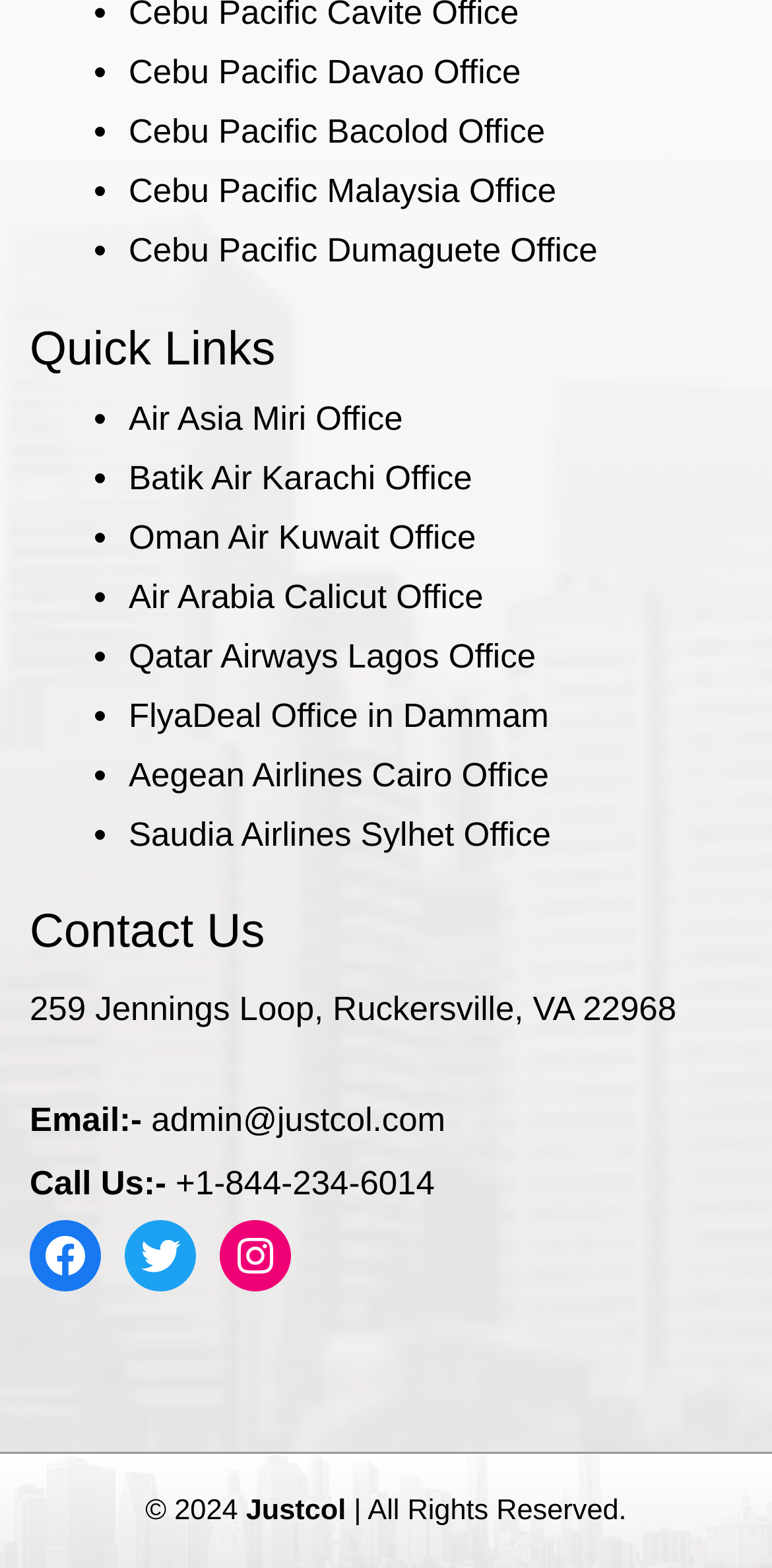Determine the bounding box coordinates of the UI element that matches the following description: "Justcol". The coordinates should be four float numbers between 0 and 1 in the format [left, top, right, bottom].

[0.319, 0.954, 0.448, 0.974]